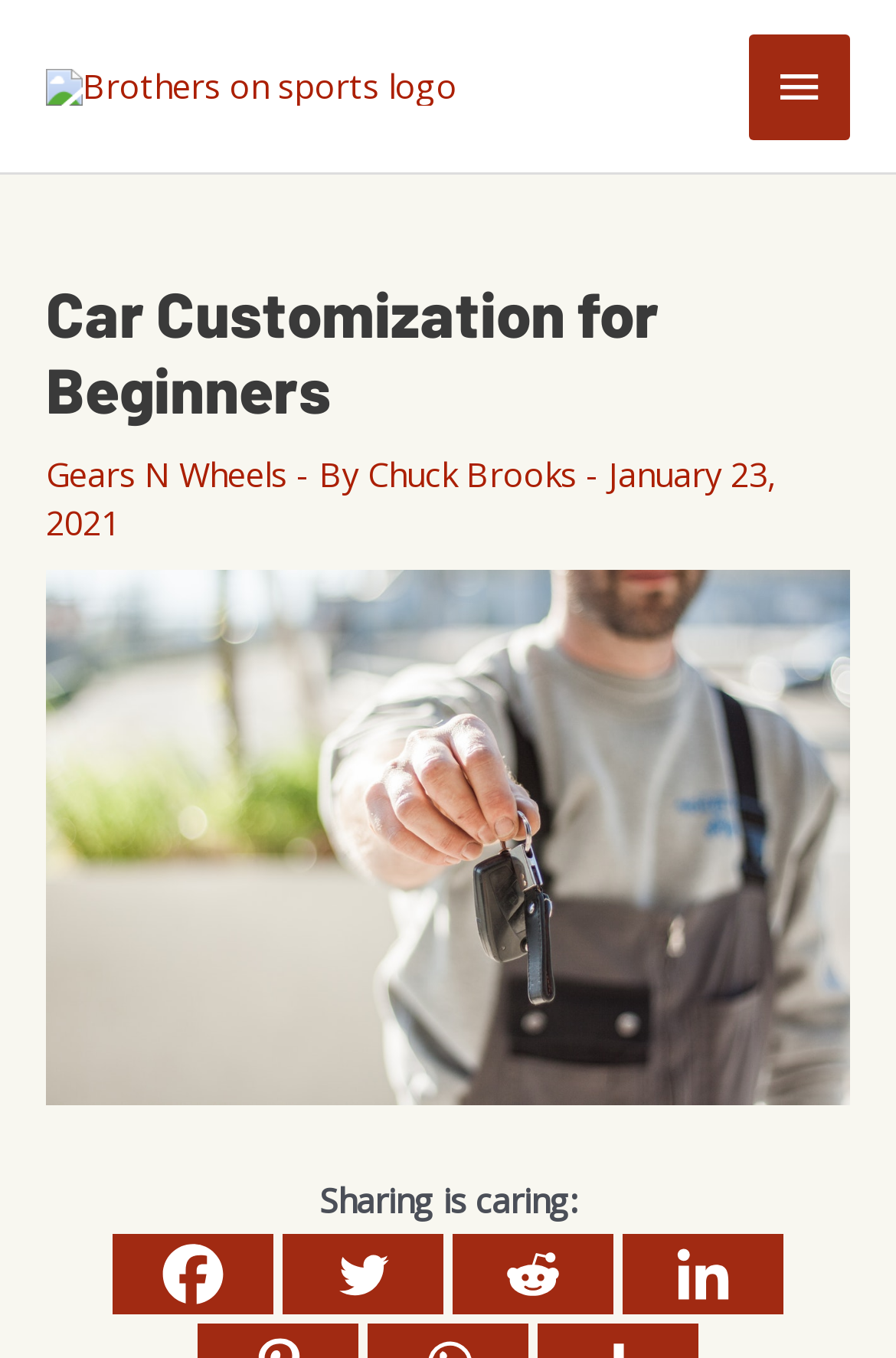Could you indicate the bounding box coordinates of the region to click in order to complete this instruction: "Visit the Gears N Wheels page".

[0.051, 0.331, 0.321, 0.365]